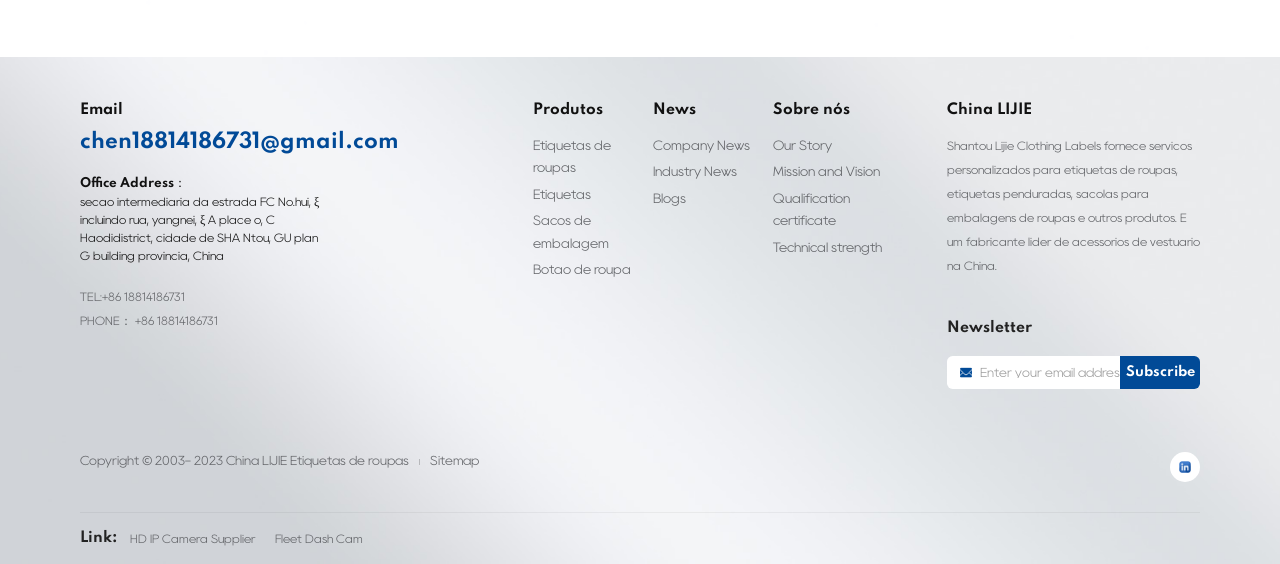What is the company's office address?
Using the image as a reference, deliver a detailed and thorough answer to the question.

The company's office address can be found in the contact information section, which is located at the top of the webpage. It is displayed as a static text with the address information.